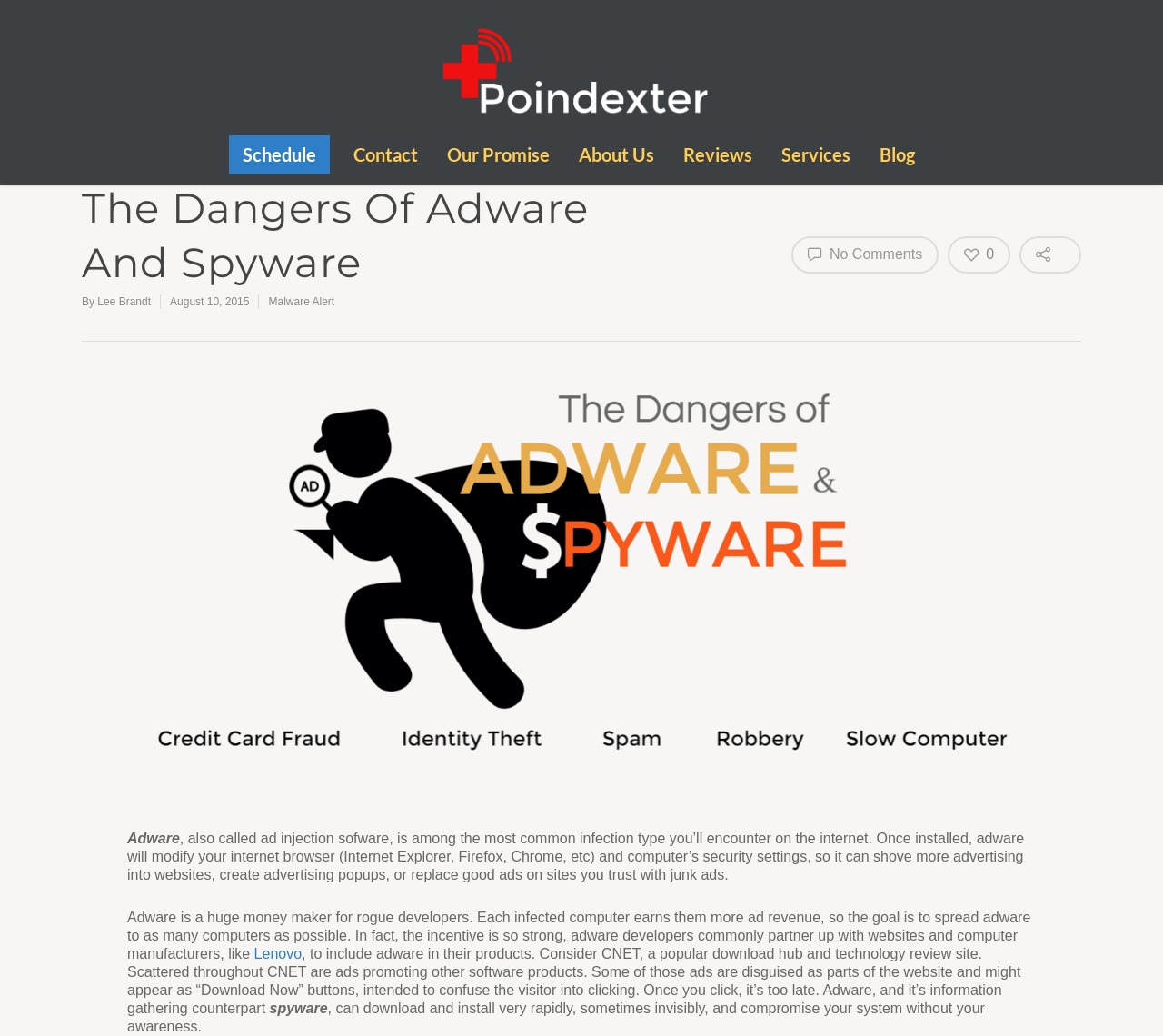Kindly provide the bounding box coordinates of the section you need to click on to fulfill the given instruction: "Click the 'Schedule' link".

[0.197, 0.137, 0.284, 0.179]